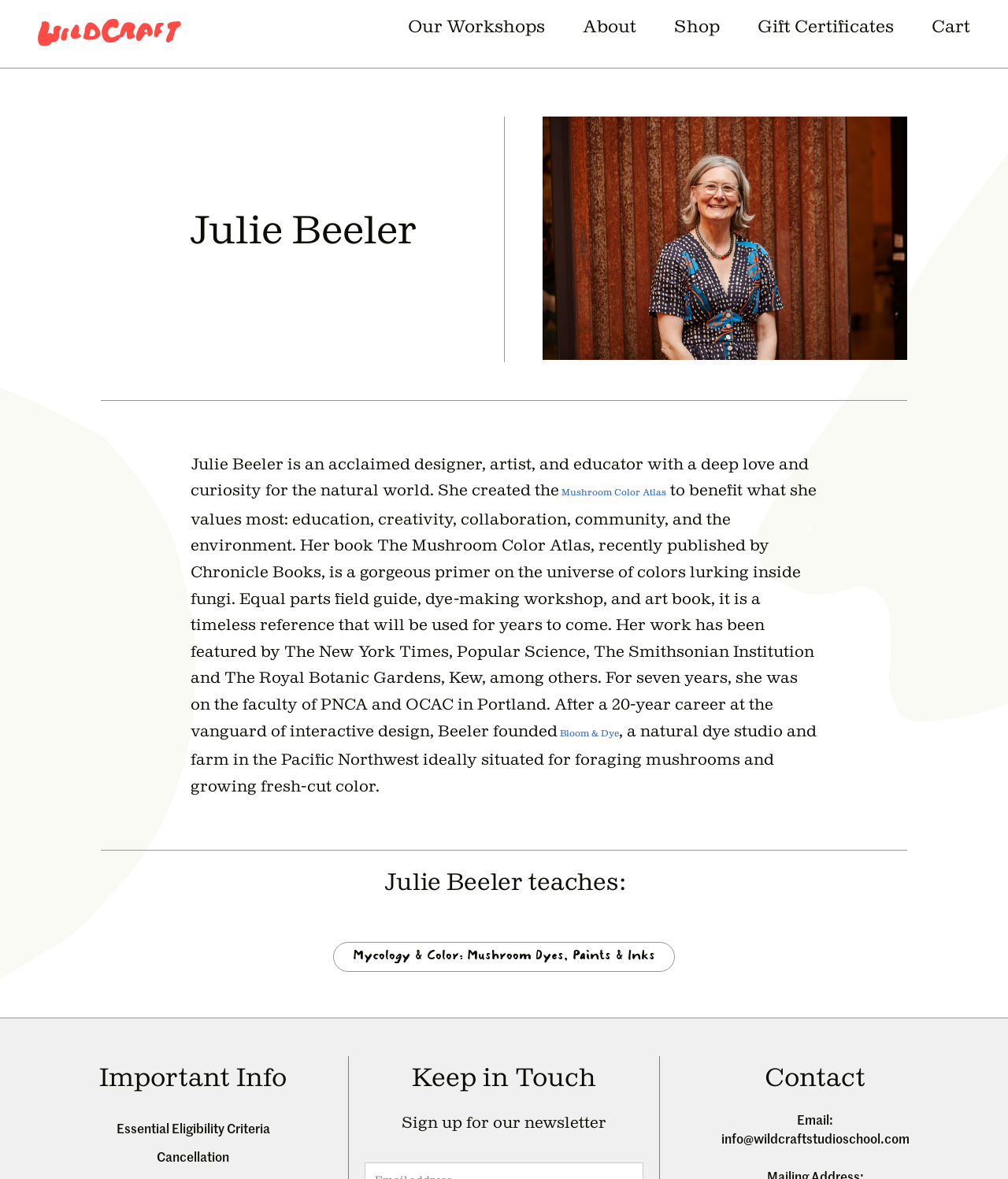Use one word or a short phrase to answer the question provided: 
What is the topic of the workshop taught by Julie Beeler?

Mycology & Color